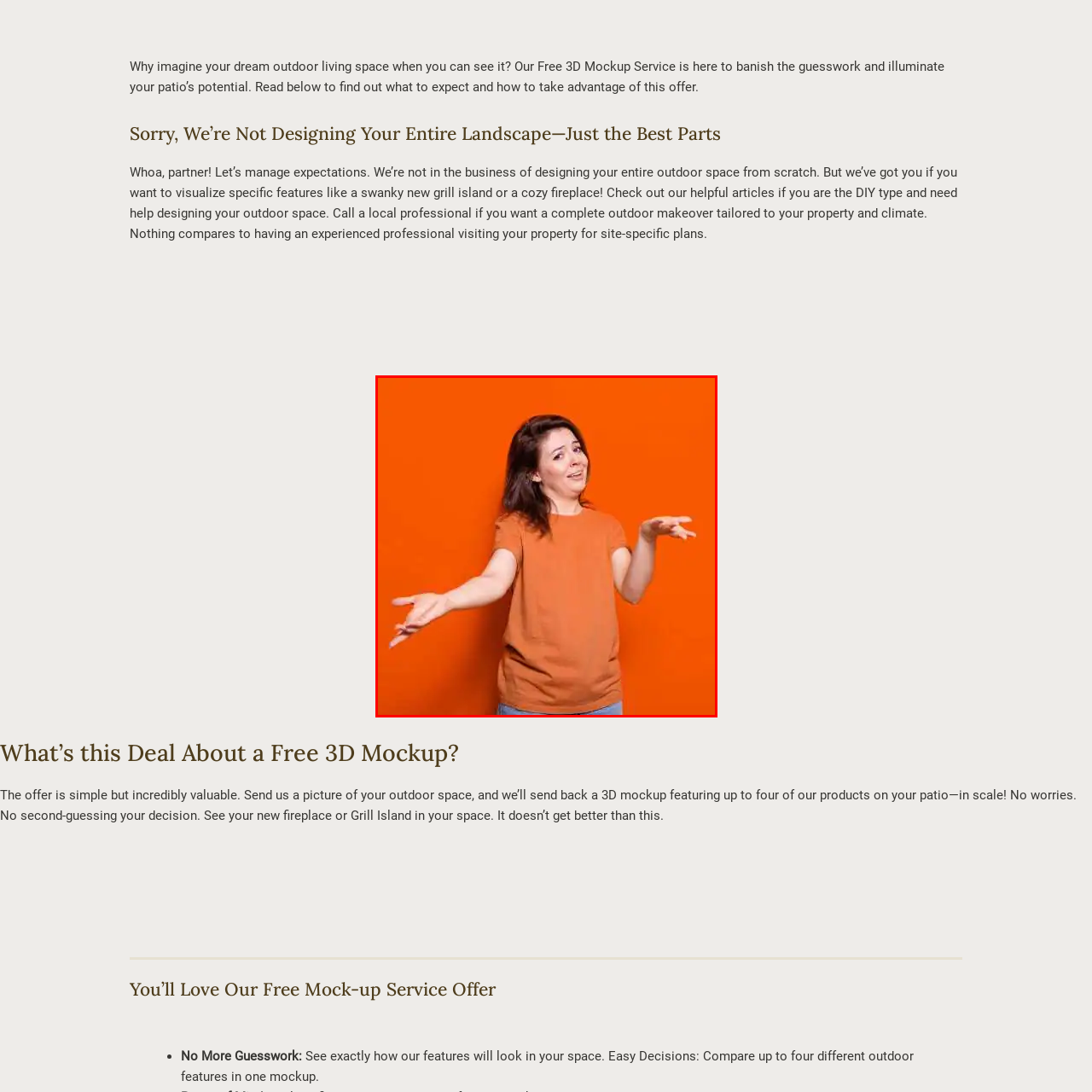What is the woman's expression?
Pay attention to the image part enclosed by the red bounding box and answer the question using a single word or a short phrase.

Playful